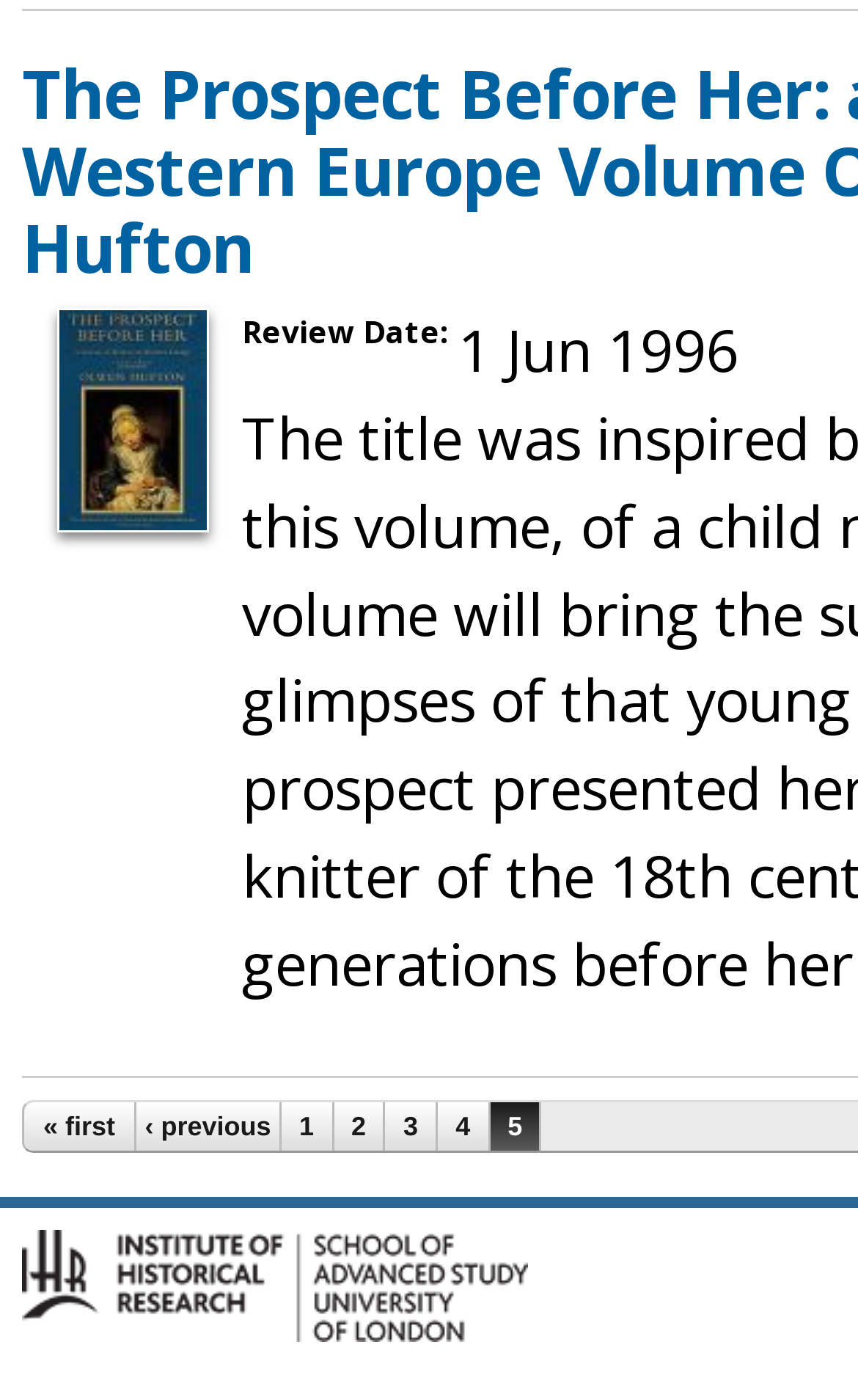Look at the image and write a detailed answer to the question: 
How many navigation links are there at the bottom?

The navigation links at the bottom of the webpage include '« first', '‹ previous', '1', '2', '3', '4', and '5'. I counted all these links to get the total number of navigation links.